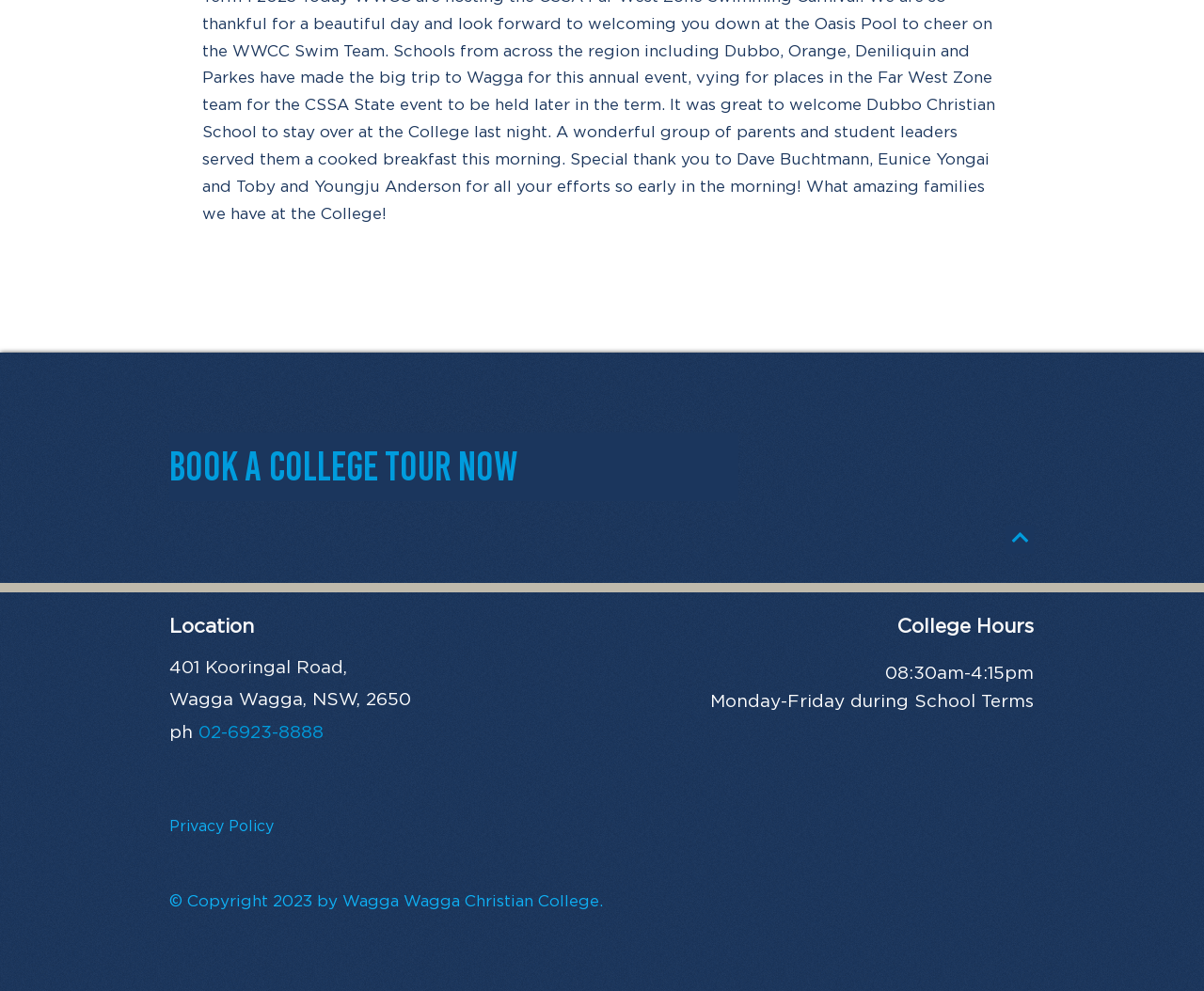Please determine the bounding box coordinates of the element's region to click for the following instruction: "View More".

None